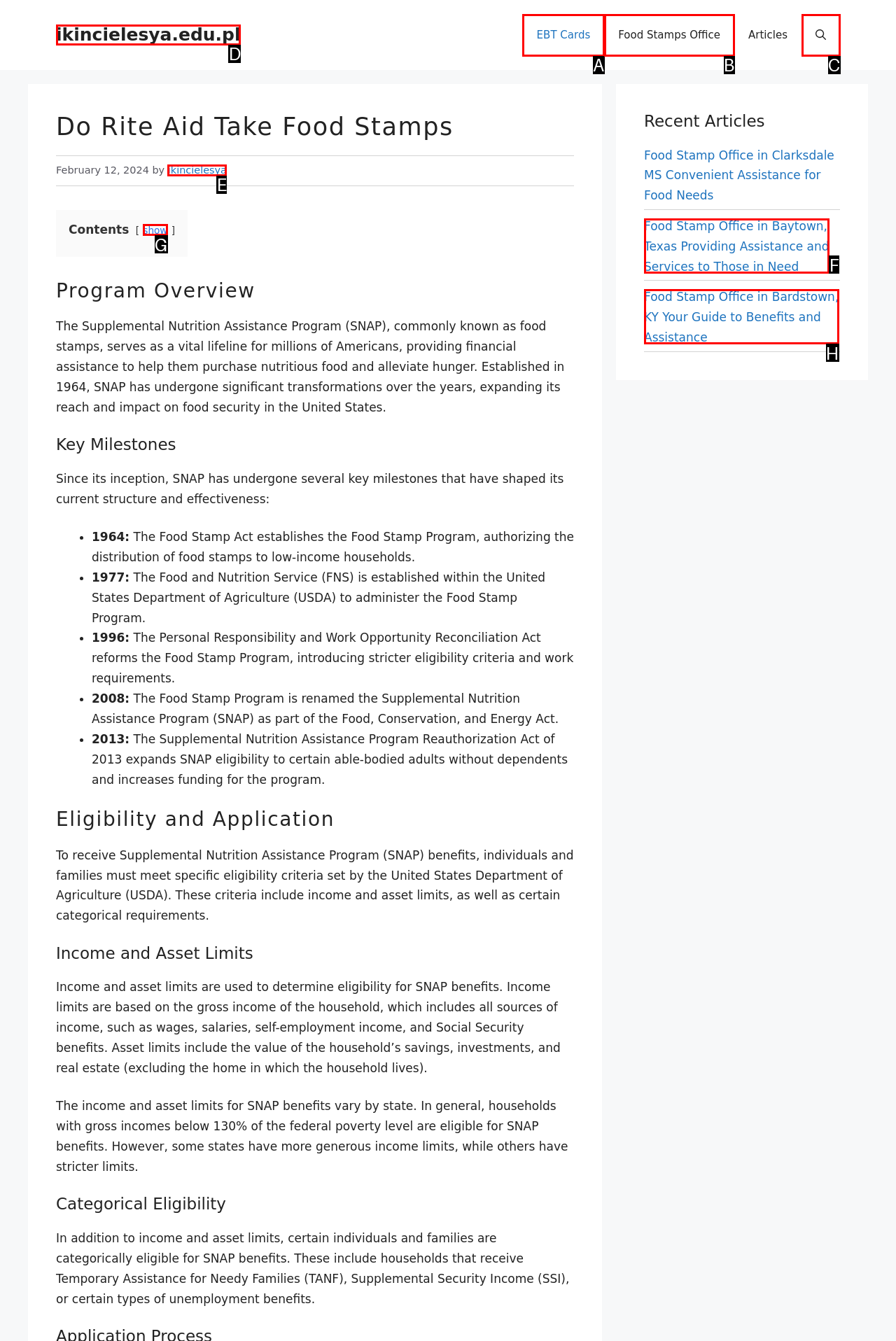What letter corresponds to the UI element described here: Food Stamps Office
Reply with the letter from the options provided.

B